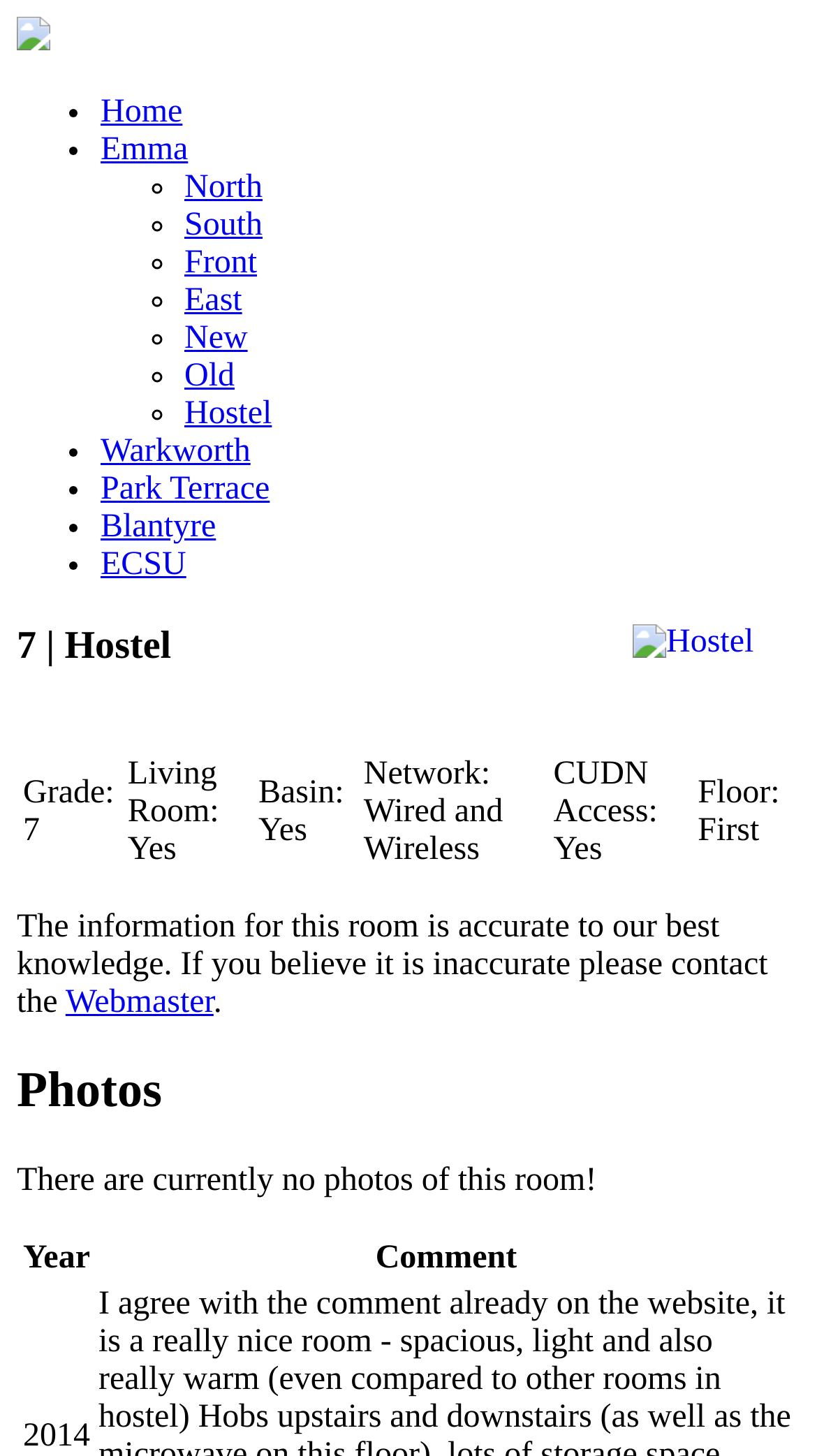Elaborate on the webpage's design and content in a detailed caption.

The webpage is about ECSU Hostel, with a prominent image at the top left corner. Below the image, there is a list of links, including "Home", "Emma", "North", "South", "Front", "East", "New", "Old", and "Hostel", each preceded by a list marker. These links are aligned horizontally and take up about half of the page's width.

Below this list, there is another list of links, including "Warkworth", "Park Terrace", "Blantyre", and "ECSU", each also preceded by a list marker. These links are aligned horizontally and take up about half of the page's width.

To the right of these lists, there is a large image with the caption "Hostel". Above this image, there is a heading that reads "7 | Hostel". Below the image, there is a table with several rows and columns, containing information about the hostel, including the grade, living room, basin, network, CUDN access, and floor.

Below the table, there is a paragraph of text that reads "The information for this room is accurate to our best knowledge. If you believe it is inaccurate please contact the Webmaster." The word "Webmaster" is a link.

Further down the page, there is a heading that reads "Photos", followed by a message that says "There are currently no photos of this room!". Below this message, there is a table with two columns, labeled "Year" and "Comment", but it appears to be empty.

Overall, the webpage provides information about ECSU Hostel, including its features and amenities, as well as a section for photos, although there are no photos currently available.